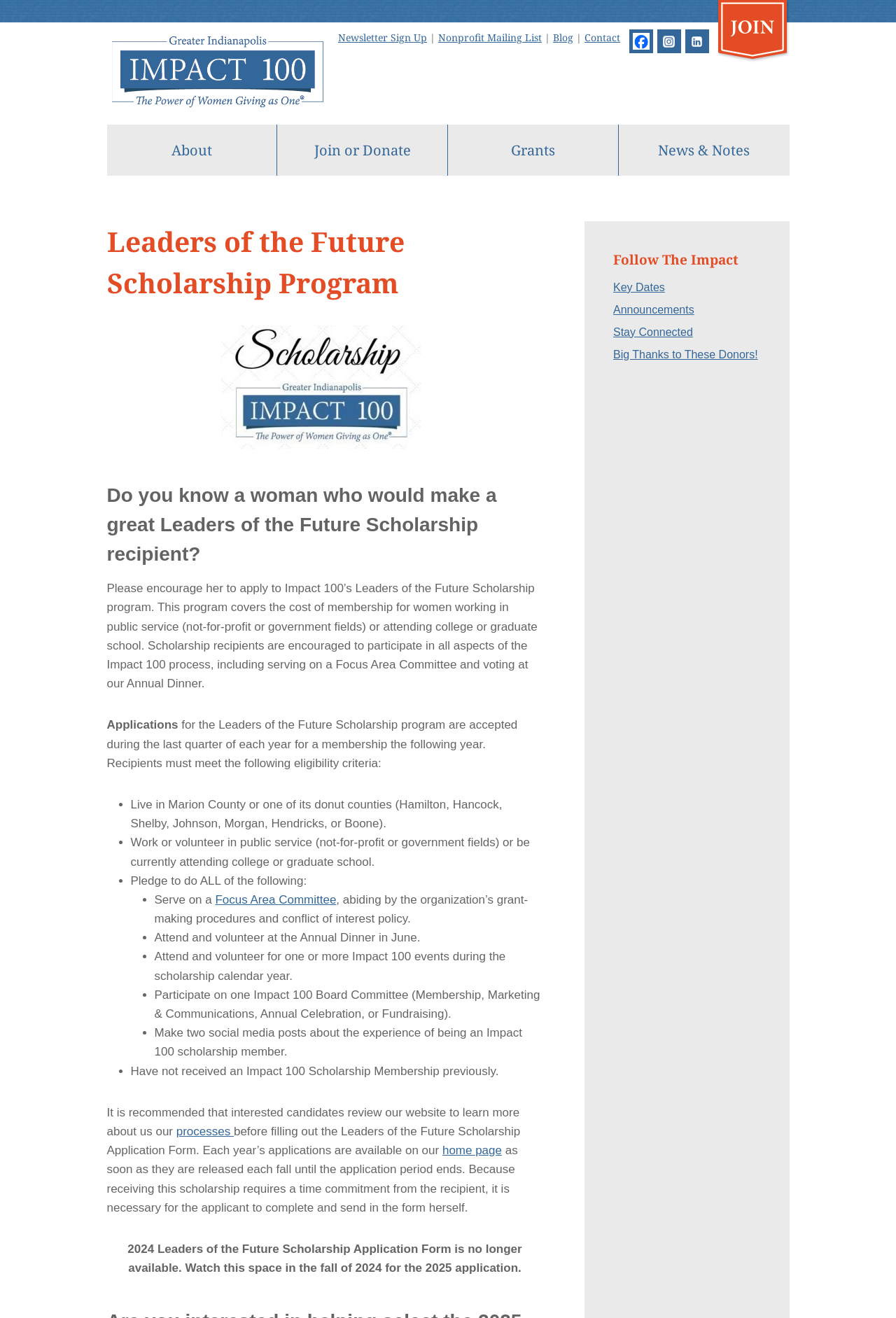Find the bounding box coordinates for the HTML element described in this sentence: "Stay Connected". Provide the coordinates as four float numbers between 0 and 1, in the format [left, top, right, bottom].

[0.684, 0.244, 0.849, 0.261]